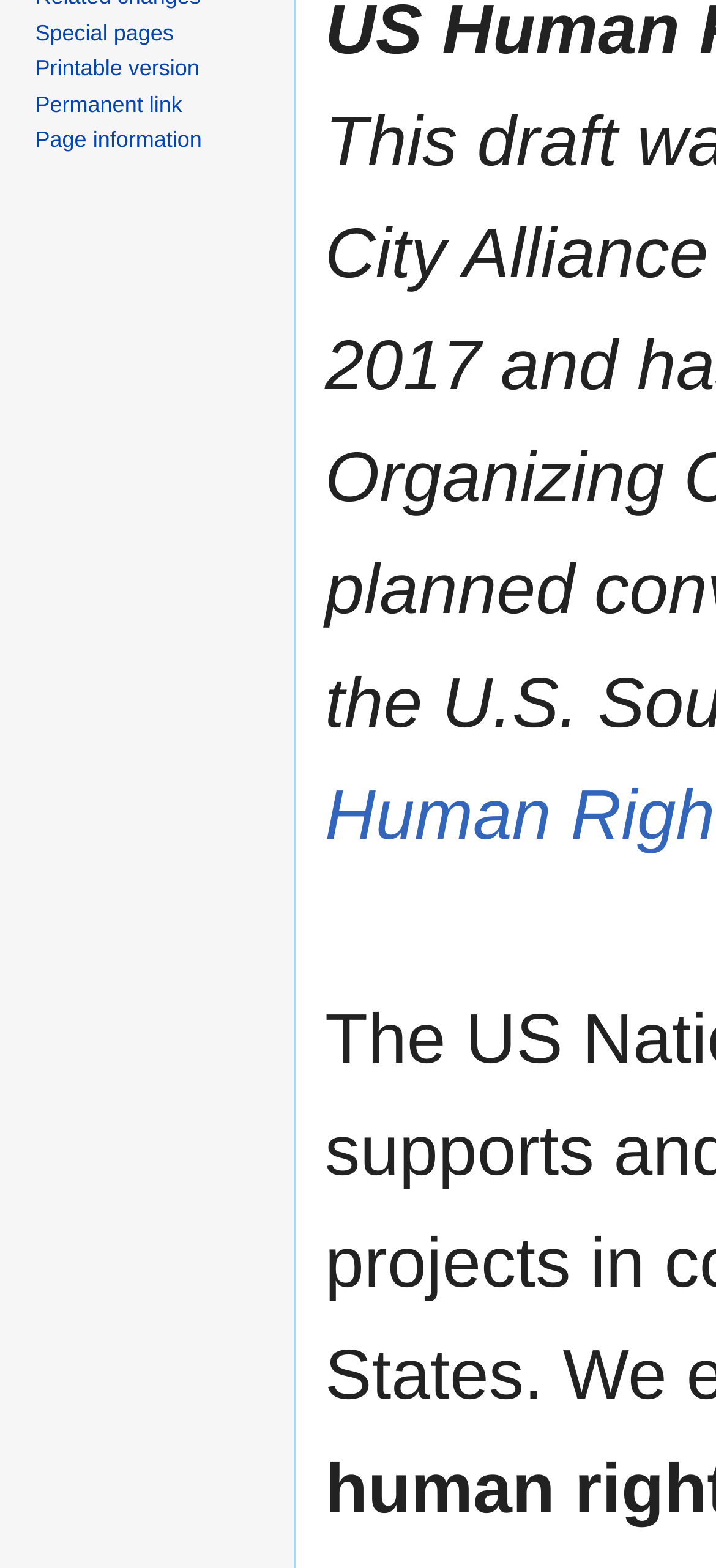Determine the bounding box for the HTML element described here: "Special pages". The coordinates should be given as [left, top, right, bottom] with each number being a float between 0 and 1.

[0.049, 0.012, 0.243, 0.029]